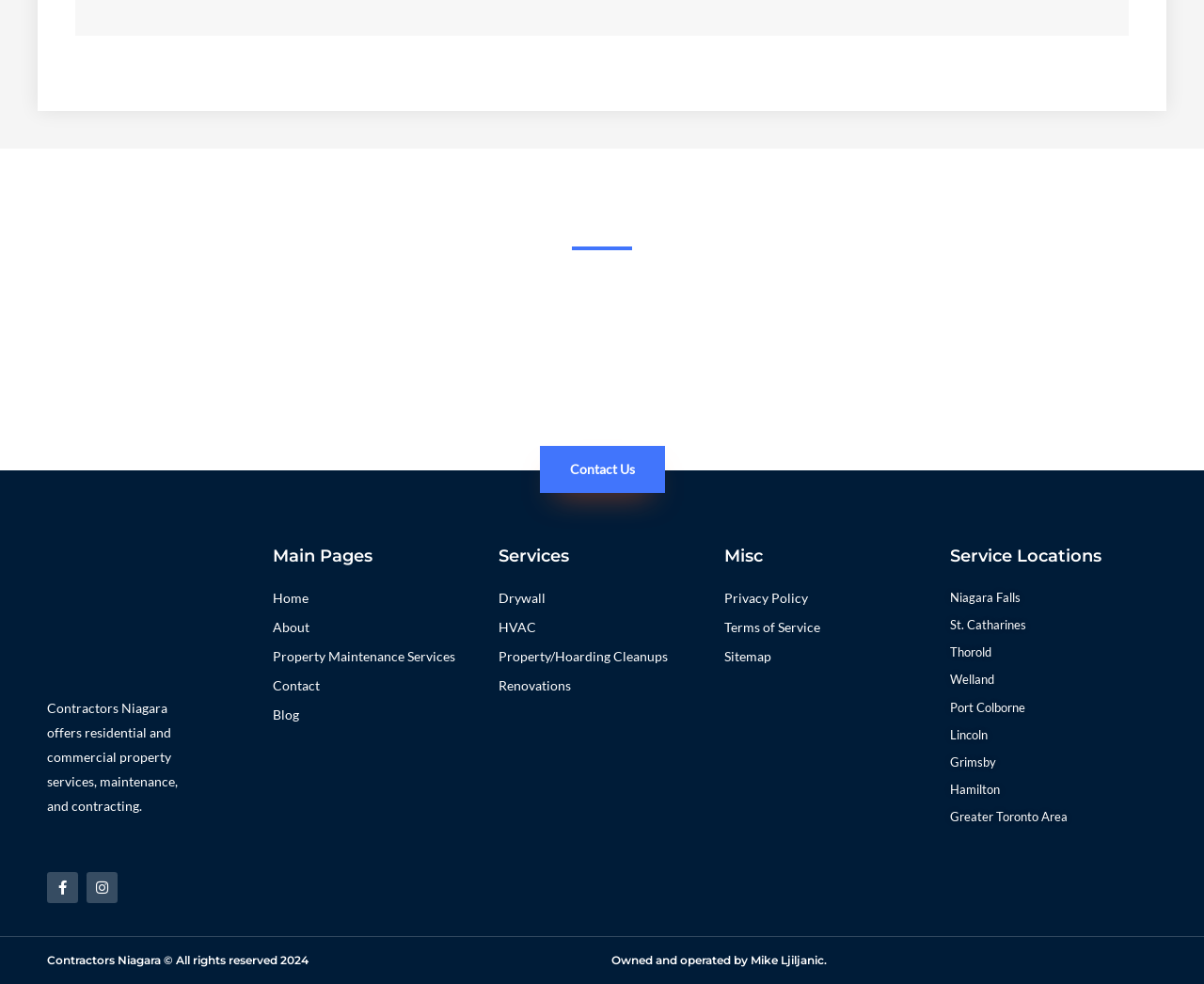Identify the bounding box of the UI element that matches this description: "Contact Us".

[0.448, 0.453, 0.552, 0.501]